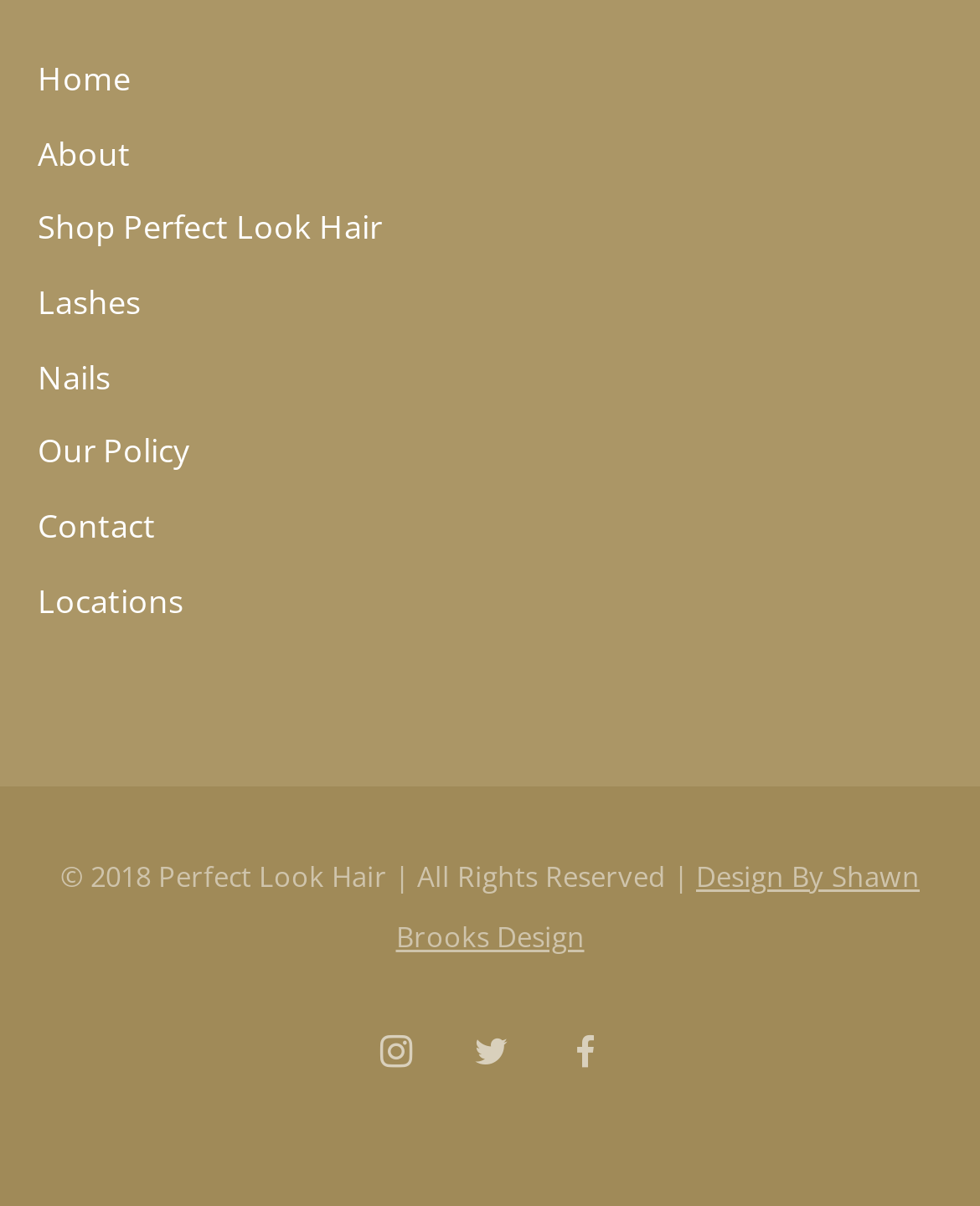Provide the bounding box coordinates of the HTML element described by the text: "Home". The coordinates should be in the format [left, top, right, bottom] with values between 0 and 1.

[0.038, 0.107, 0.131, 0.144]